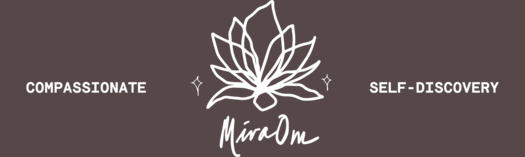Describe the important features and context of the image with as much detail as possible.

This image features the logo of MiraOm, a life coaching service. The design prominently showcases a stylized lotus flower, symbolizing purity, beauty, and spiritual awakening, which aligns with the values of compassion and self-discovery that the brand promotes. Flanking the lotus are the words "COMPASSIONATE" and "SELF-DISCOVERY," emphasizing the core mission of MiraOm to nurture personal growth and emotional healing. The color palette includes a rich brown background that provides a warm and inviting atmosphere, reinforcing the supportive nature of the coaching services offered. The elegant script of "MiraOm" at the base adds a personal touch, inviting individuals to embark on a transformative journey.